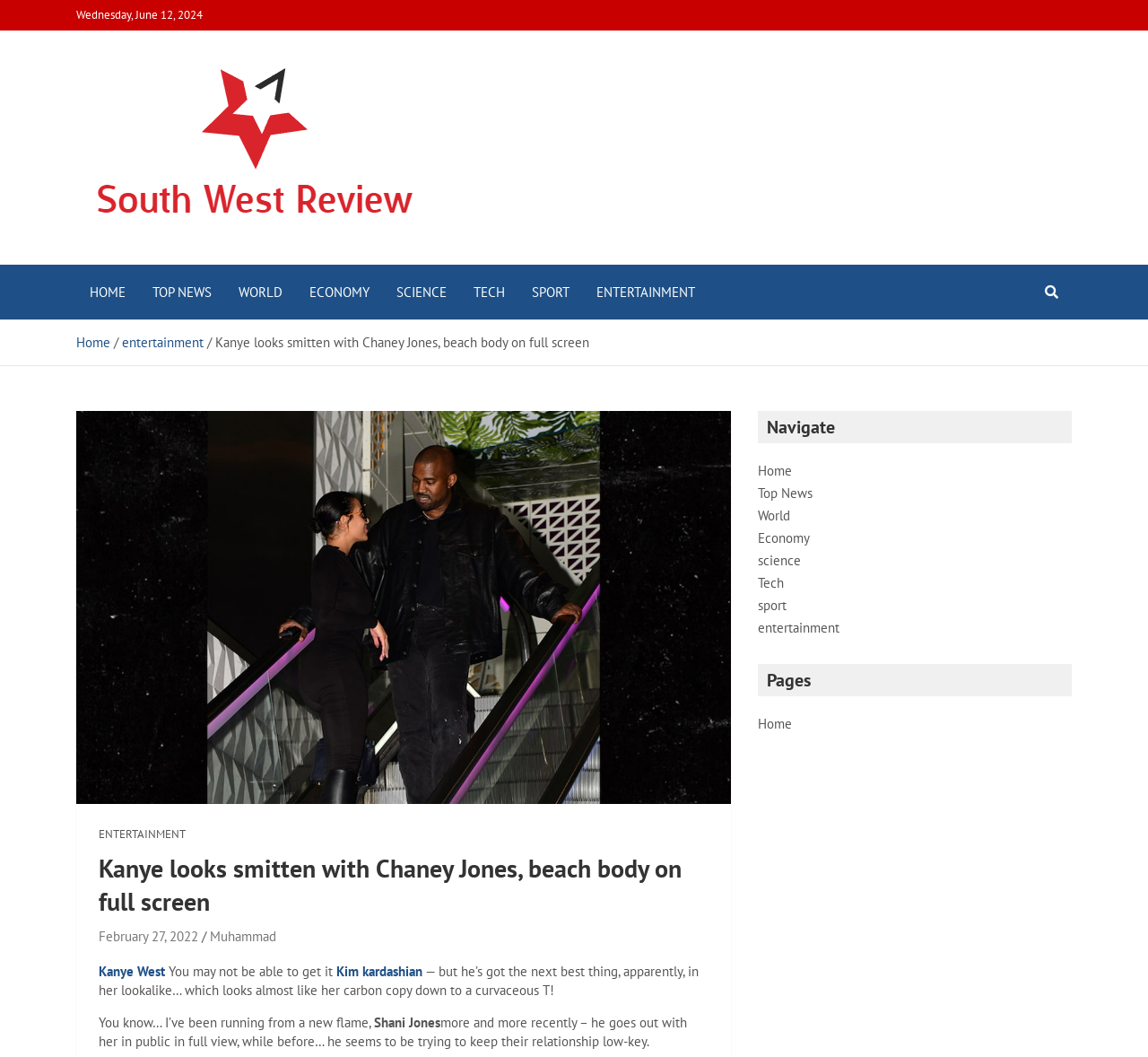Identify the bounding box coordinates of the part that should be clicked to carry out this instruction: "Click on the 'South West Review' link".

[0.066, 0.055, 0.373, 0.077]